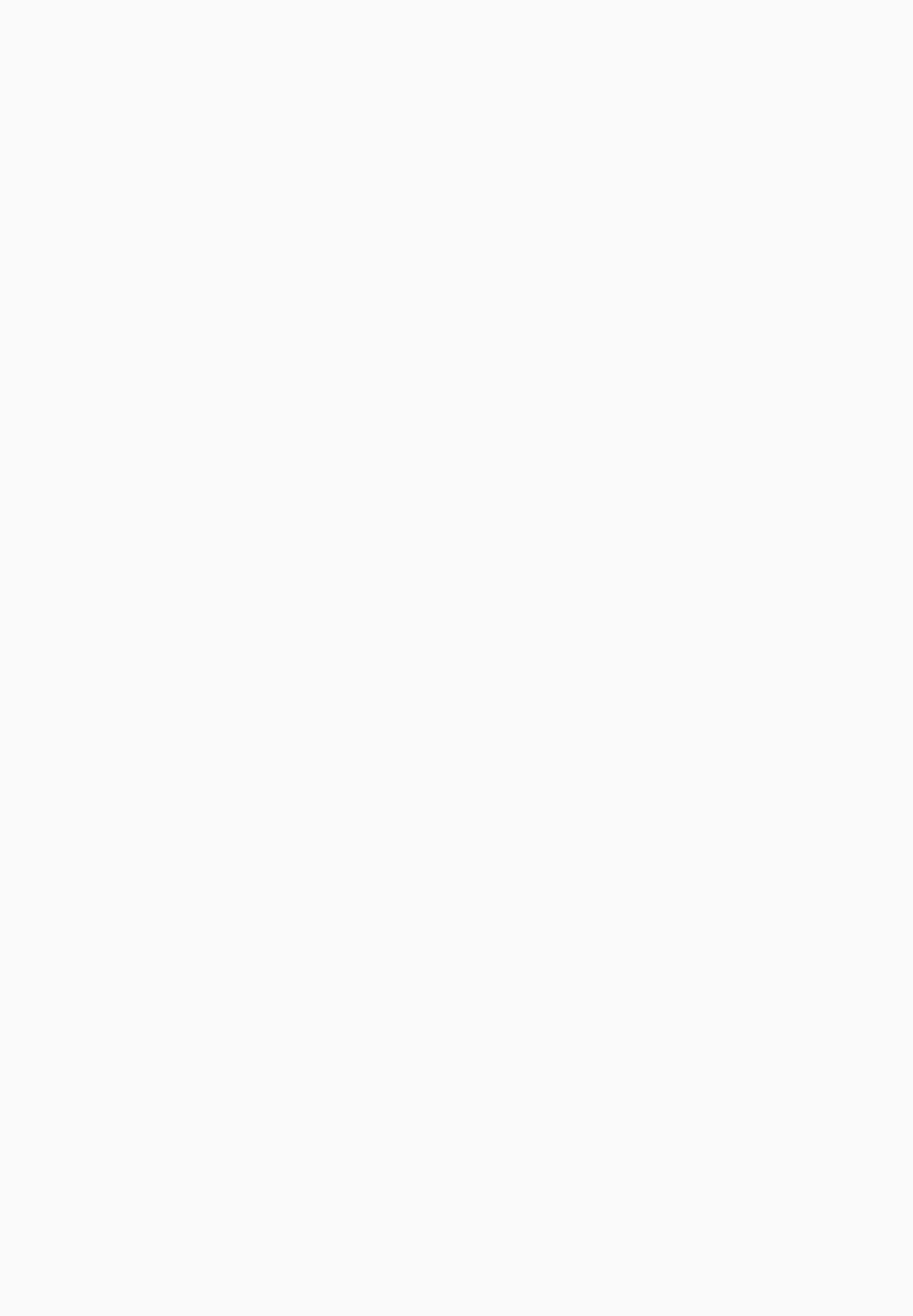What is the icon represented by ''? Analyze the screenshot and reply with just one word or a short phrase.

Unknown